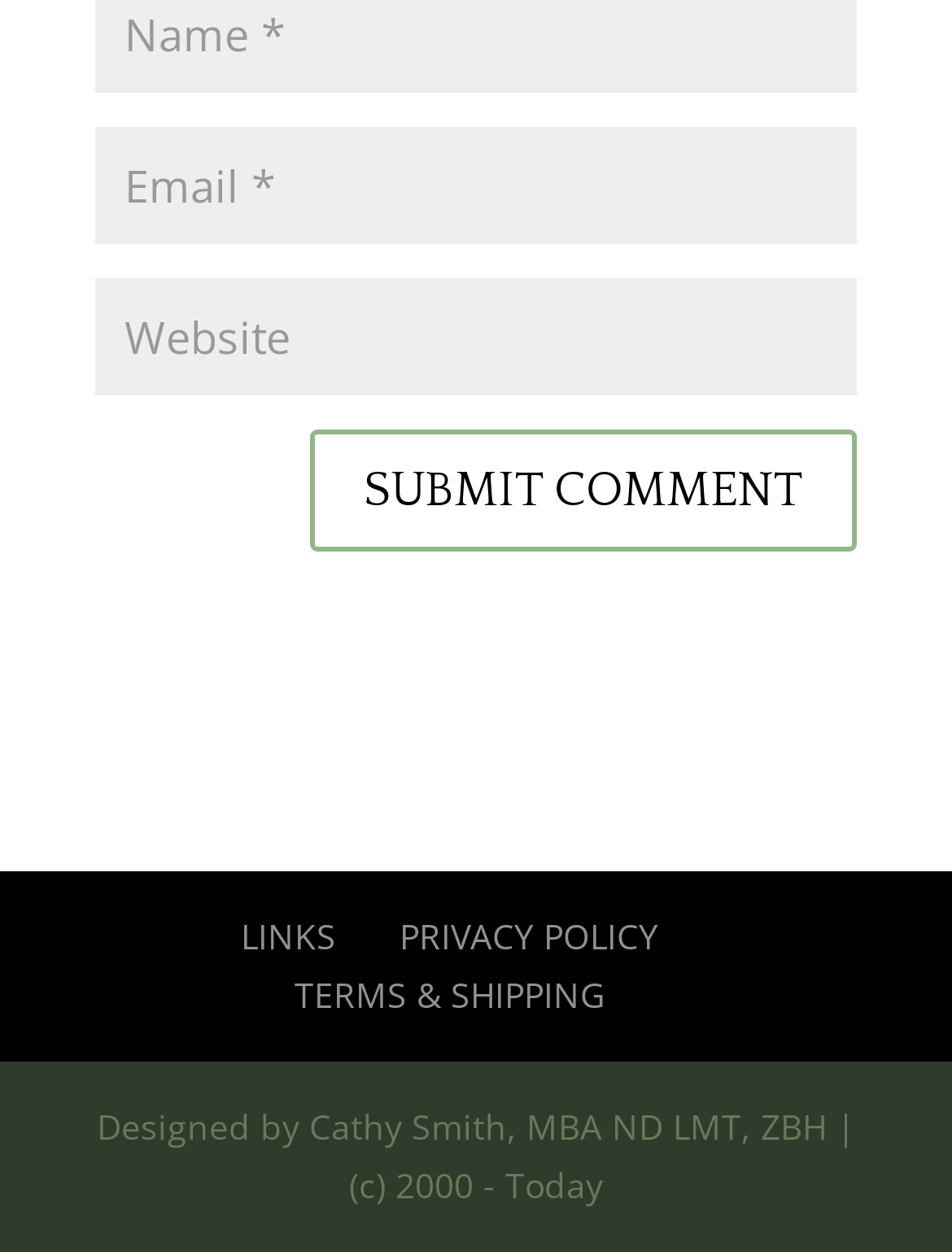Look at the image and give a detailed response to the following question: What is the label of the first text box?

The first text box has a label 'Name *' which indicates that it is a required field.